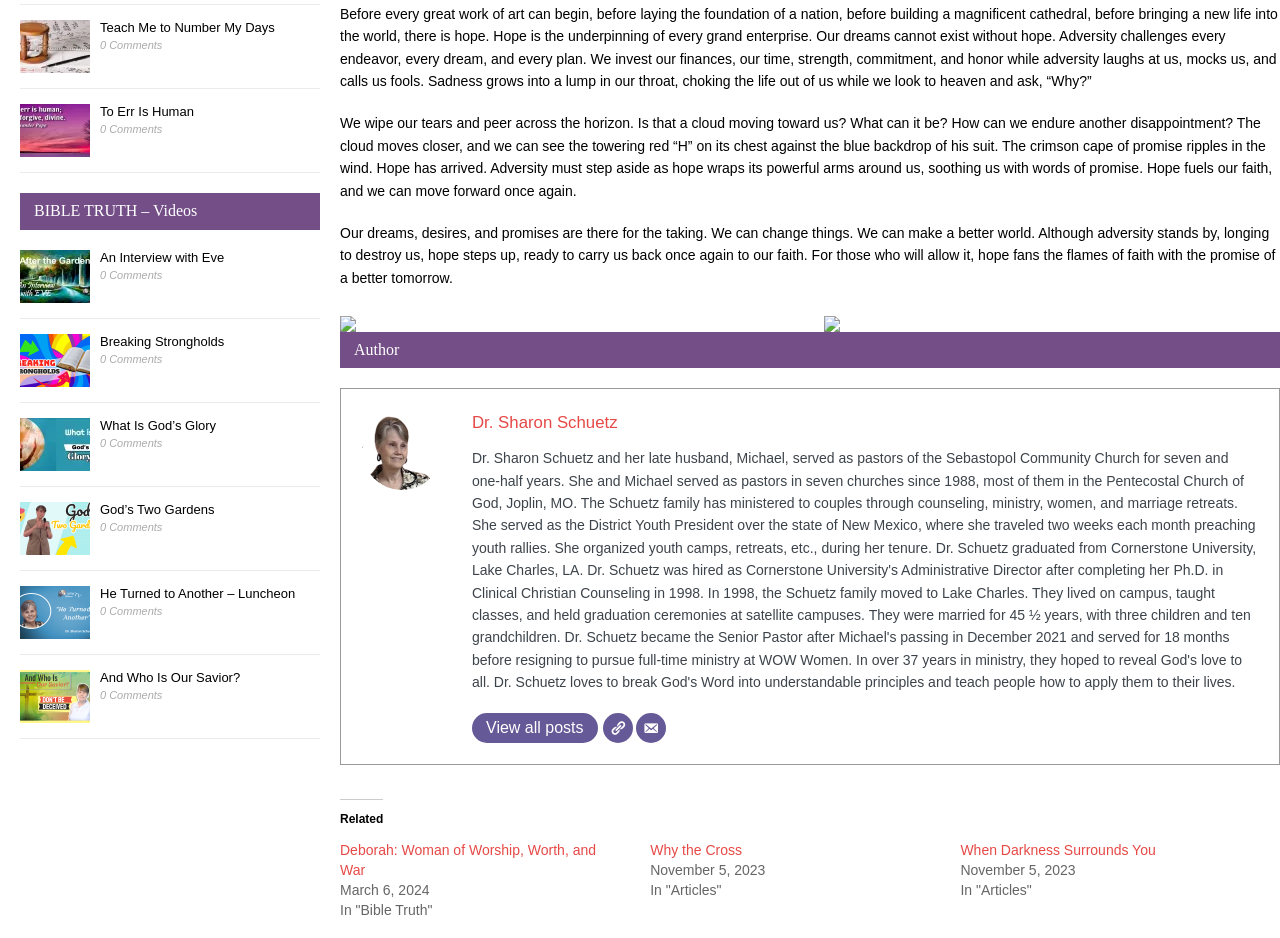Answer the following query with a single word or phrase:
How many comments does the article 'Teach Me to Number My Days' have?

0 Comments